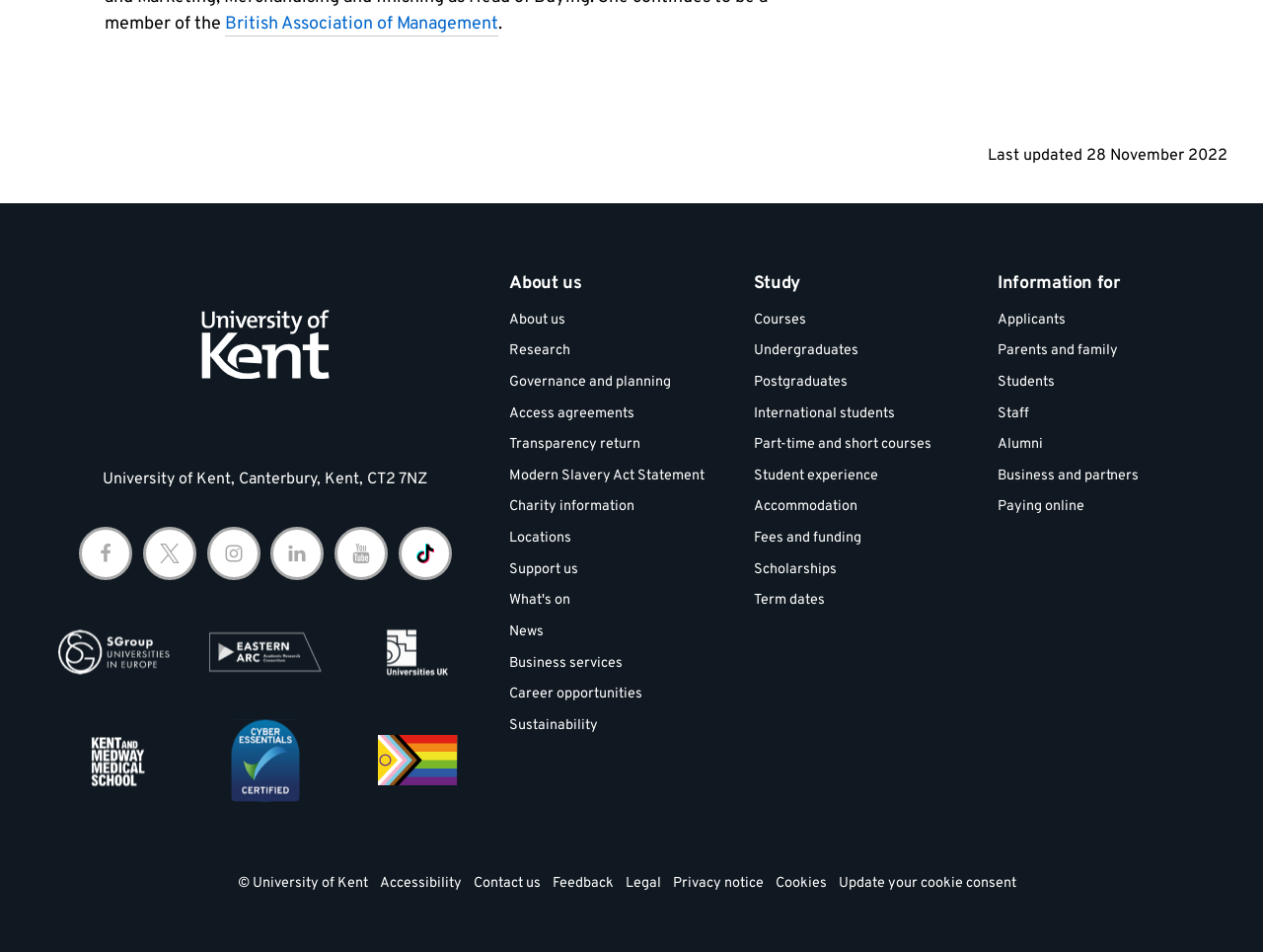Answer in one word or a short phrase: 
What is the last updated date?

28 November 2022